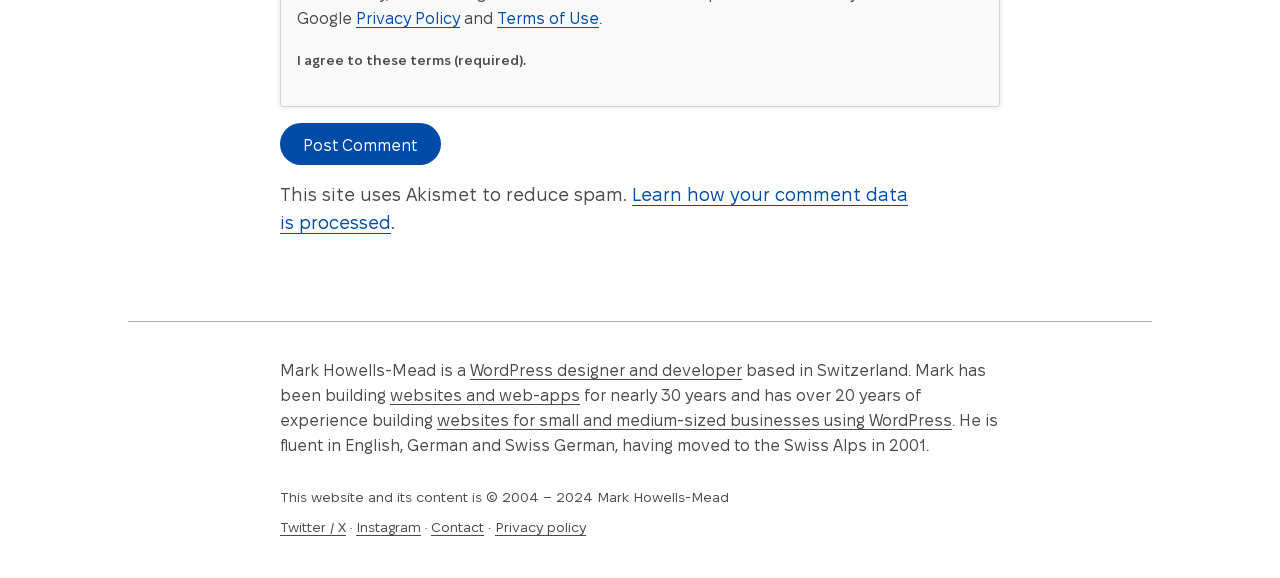Predict the bounding box of the UI element that fits this description: "WordPress designer and developer".

[0.367, 0.63, 0.58, 0.656]